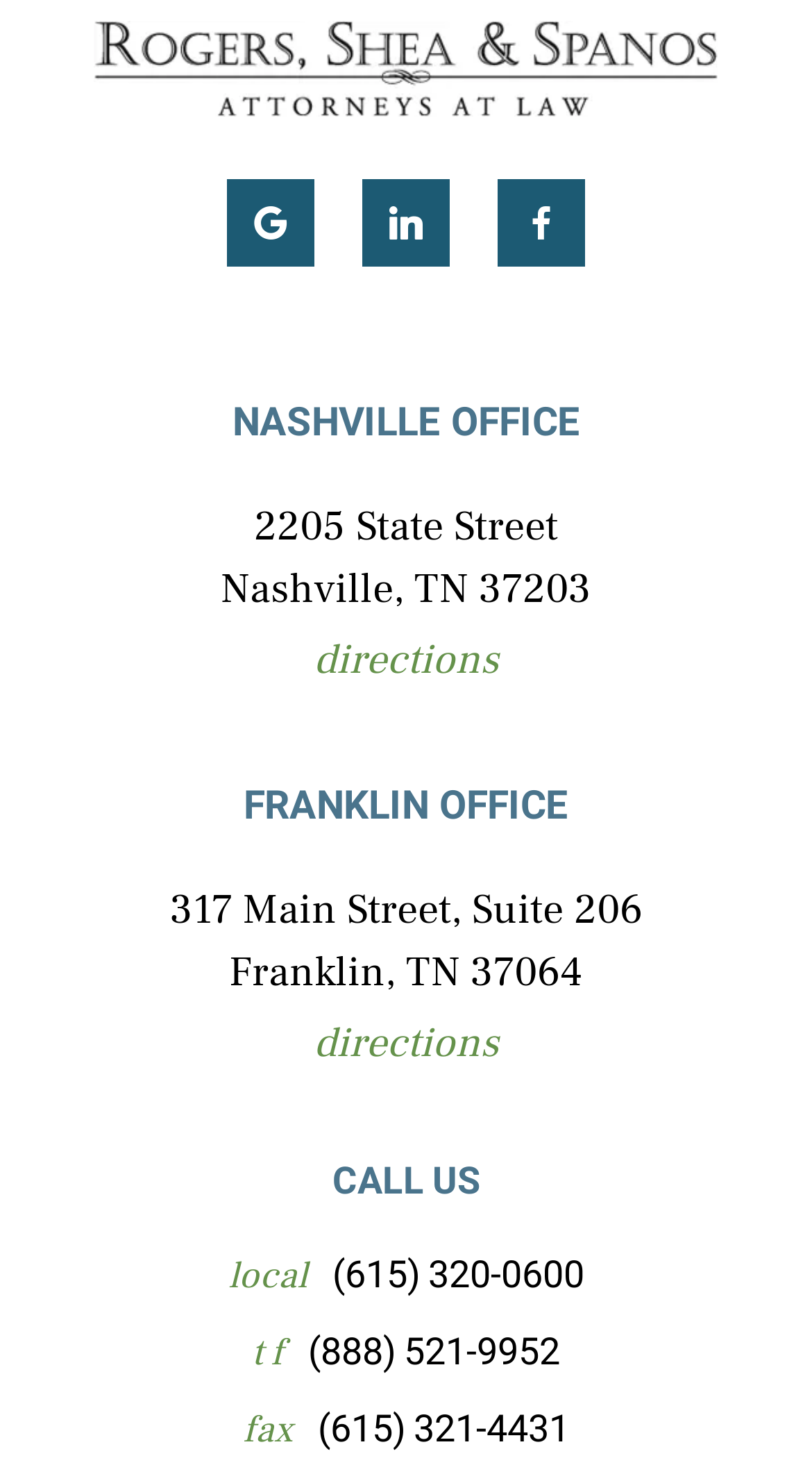Provide a brief response to the question below using a single word or phrase: 
What social media platforms does the law firm have?

Google, LinkedIn, Facebook